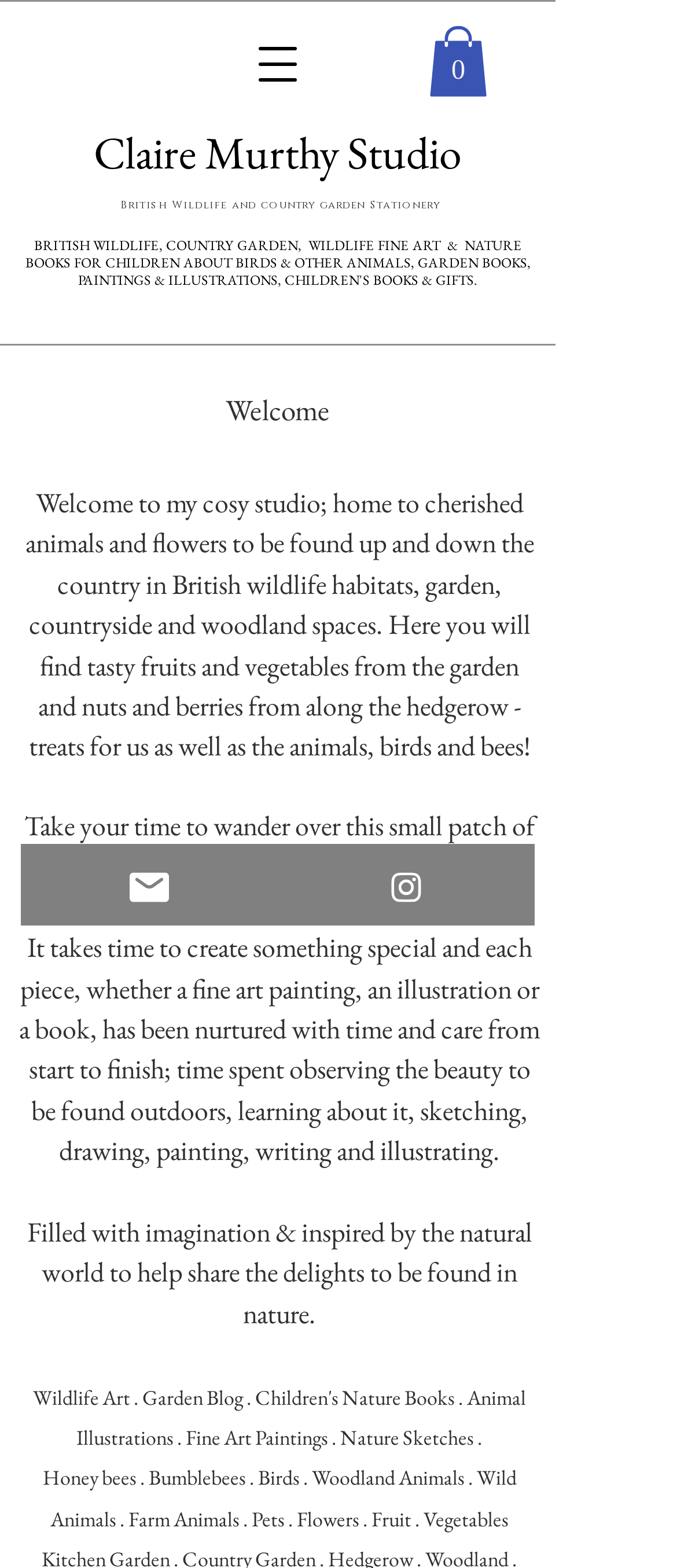What is the theme of the illustrations on this website?
From the details in the image, answer the question comprehensively.

The webpage mentions 'British Wildlife and country garden Stationery' and 'BRITISH WILDLIFE, COUNTRY GARDEN, WILDLIFE FINE ART & NATURE BOOKS FOR CHILDREN ABOUT BIRDS & OTHER ANIMALS, GARDEN BOOKS, PAINTINGS & ILLUSTRATIONS, CHILDREN'S BOOKS & GIFTS', indicating that the illustrations on this website are themed around British wildlife and country gardens.